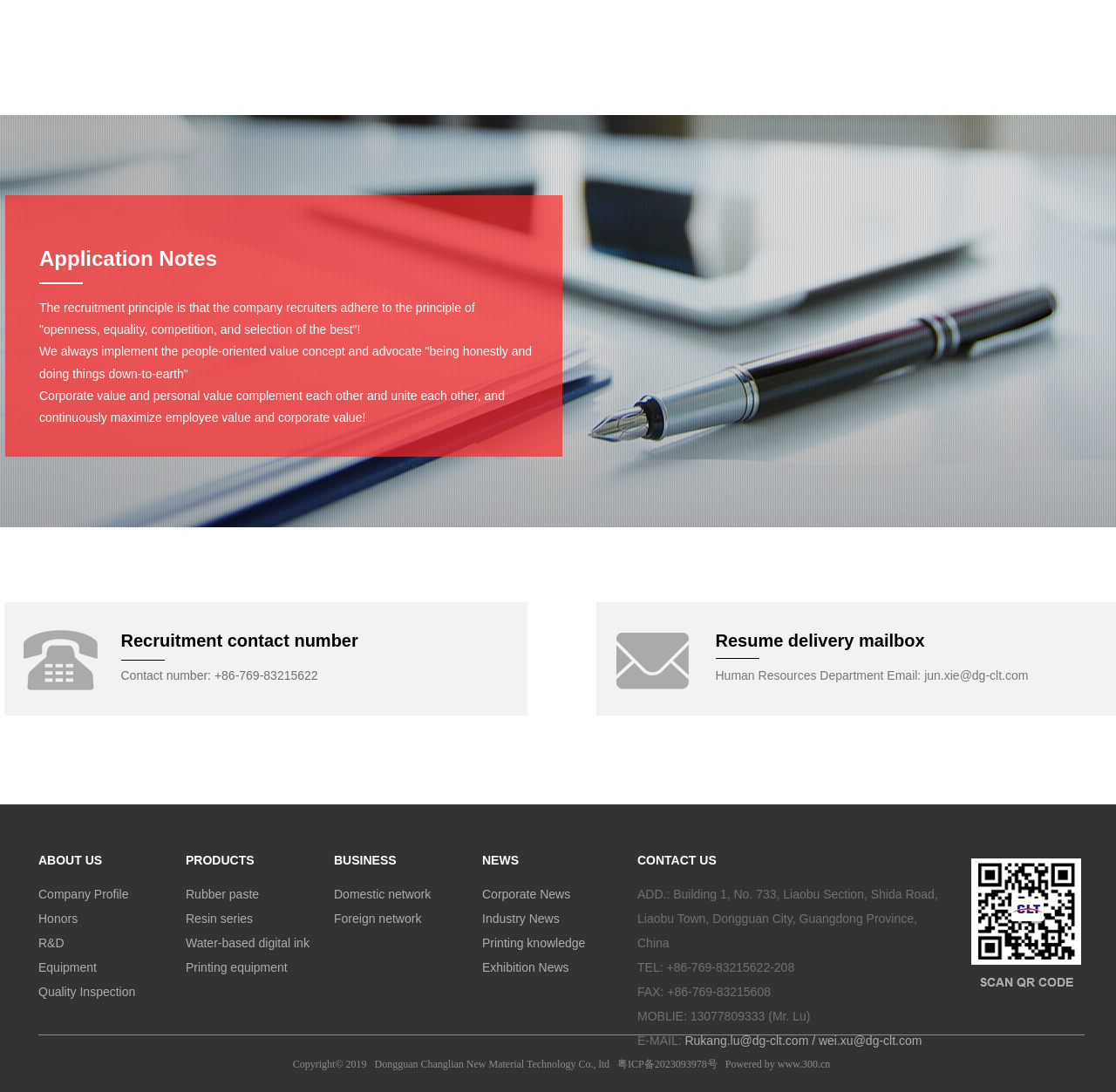Please predict the bounding box coordinates (top-left x, top-left y, bottom-right x, bottom-right y) for the UI element in the screenshot that fits the description: Water-based digital ink

[0.166, 0.857, 0.277, 0.87]